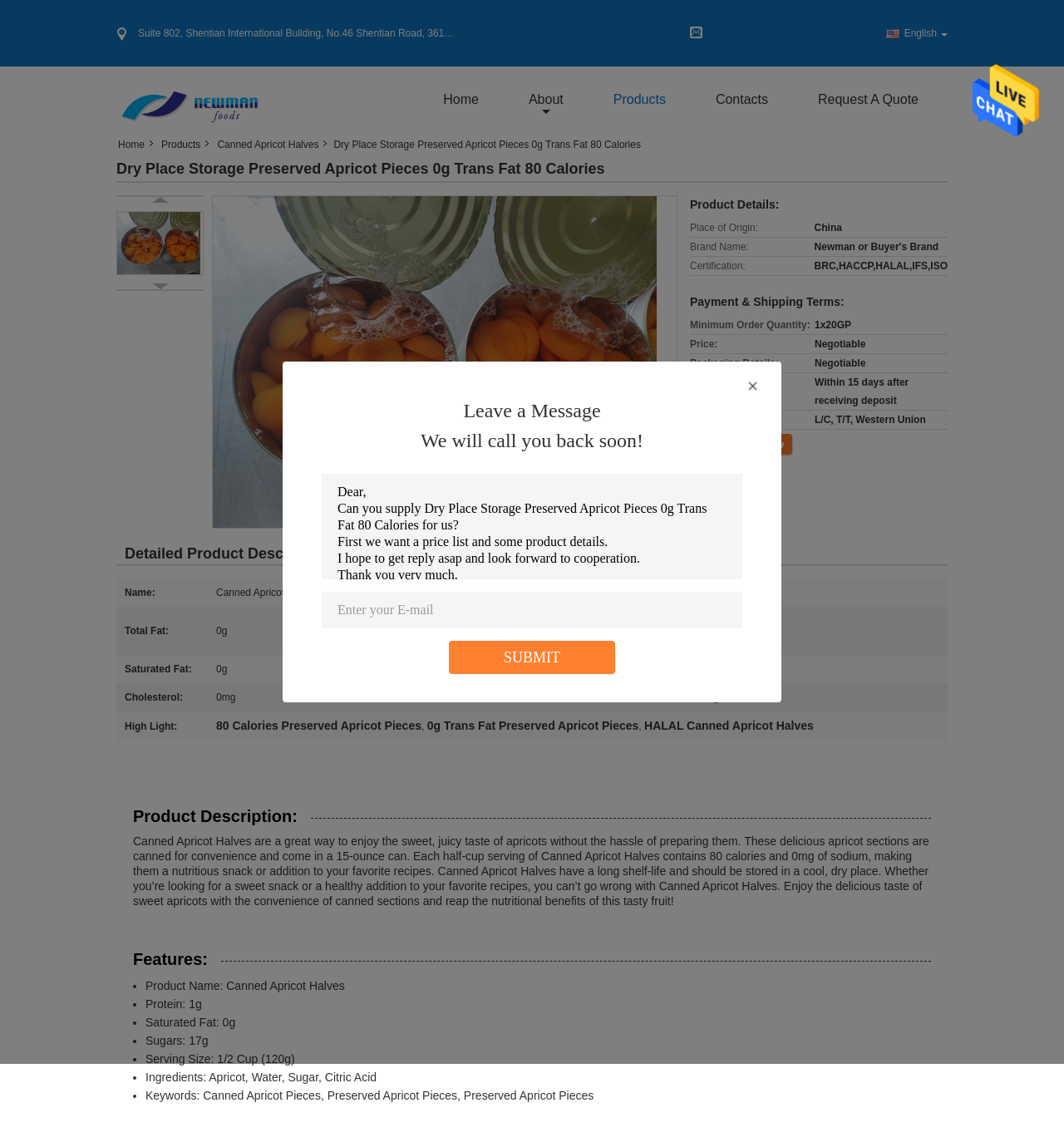What is the minimum order quantity?
Can you offer a detailed and complete answer to this question?

The minimum order quantity can be found in the table with the row header 'Minimum Order Quantity:' and the corresponding grid cell value is '1x20GP'.